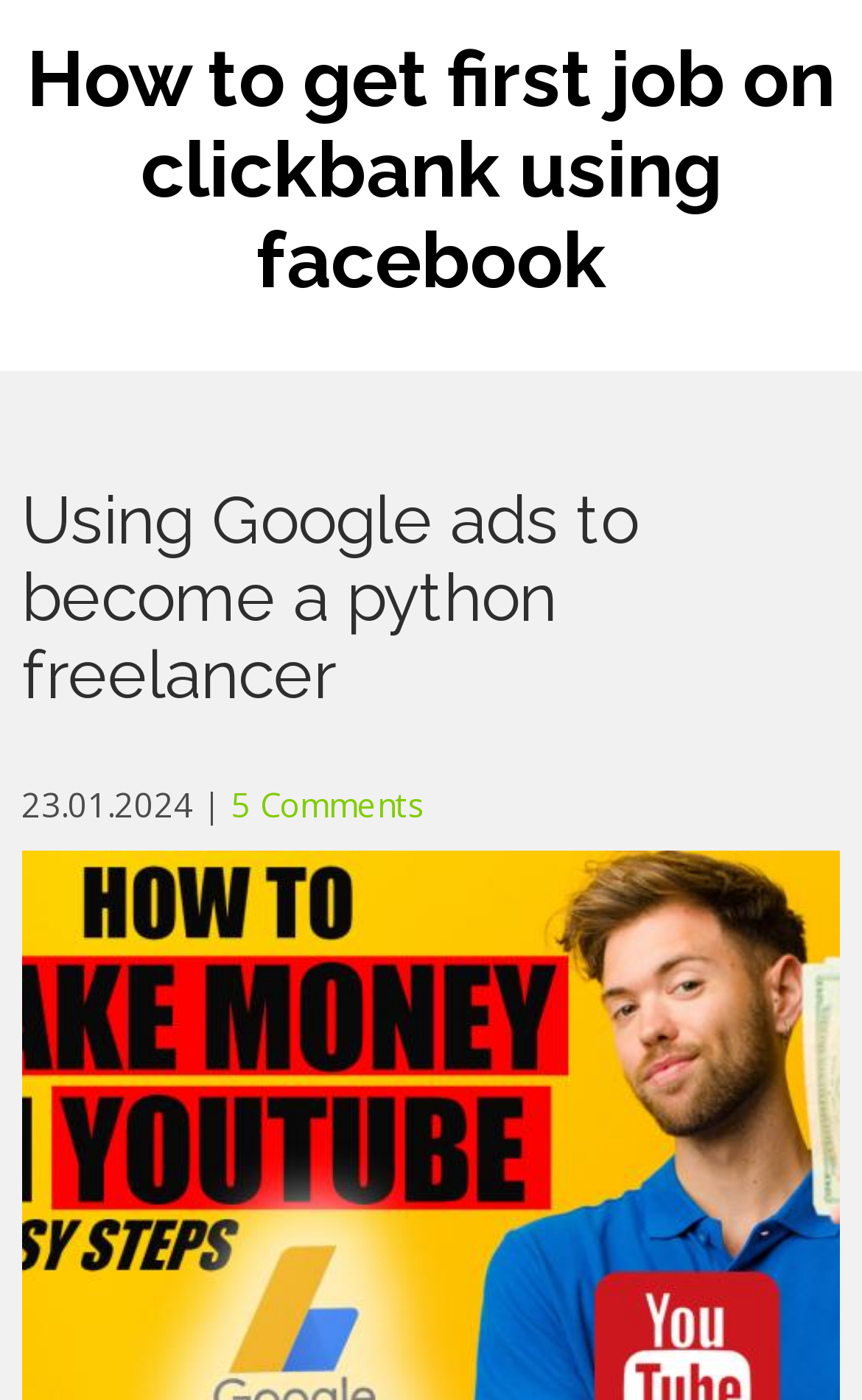Generate a thorough caption that explains the contents of the webpage.

The webpage appears to be a blog post or article about using Google ads to become a Python freelancer. At the top of the page, there is a heading that reads "How to get first job on clickbank using facebook", which is also a clickable link. Below this heading, there is a larger header that spans the width of the page, containing the title "Using Google ads to become a python freelancer". 

On the lower half of the page, there is a section that displays the date "23.01.2024" followed by a vertical bar and a link that reads "5 Comments". This section is likely a metadata area that provides information about the post, such as the date it was published and the number of comments it has received.